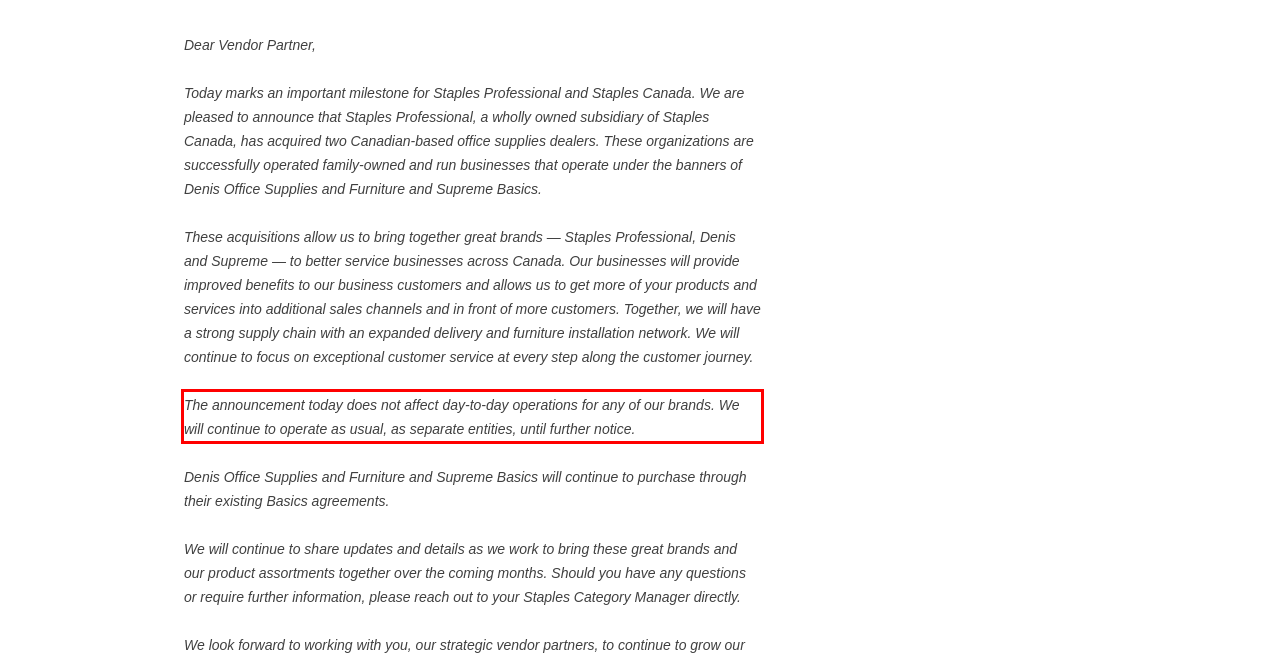From the given screenshot of a webpage, identify the red bounding box and extract the text content within it.

The announcement today does not affect day-to-day operations for any of our brands. We will continue to operate as usual, as separate entities, until further notice.